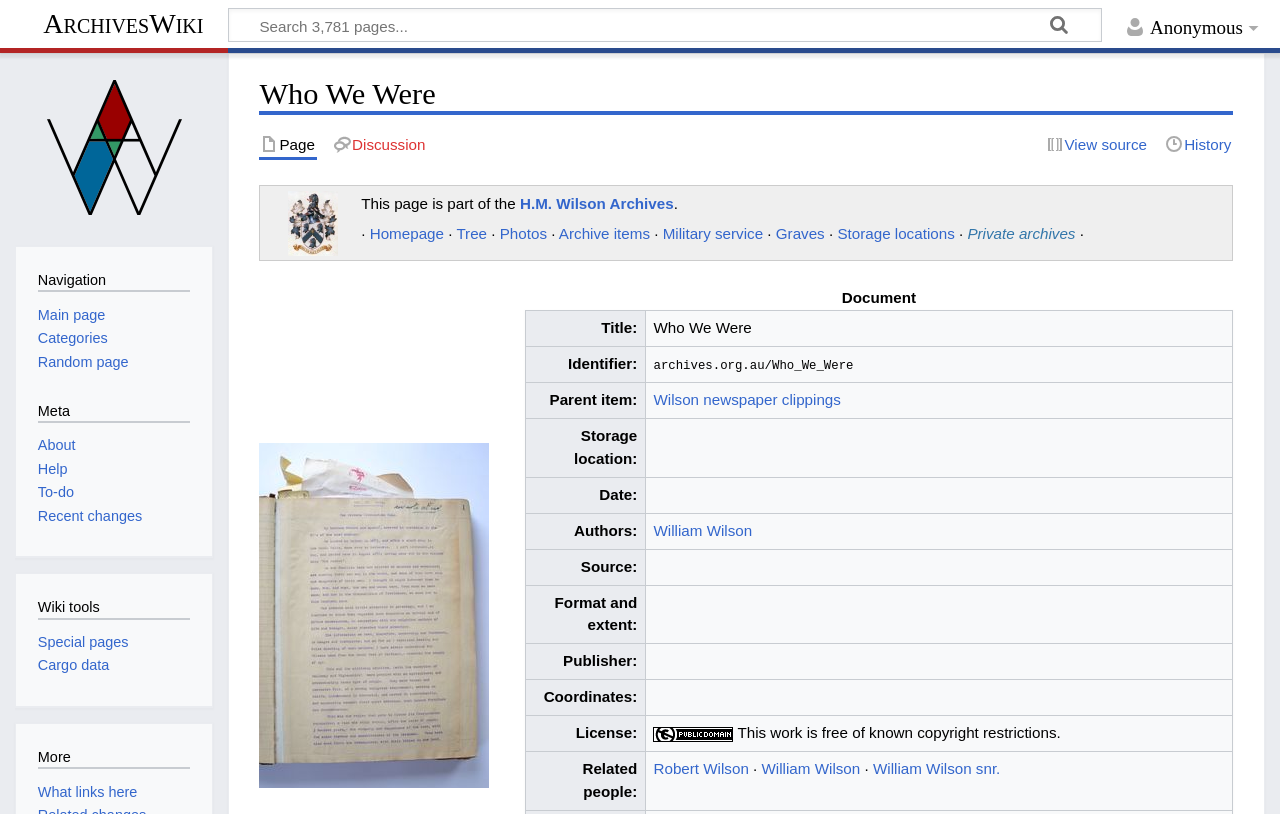Locate the bounding box coordinates of the clickable region necessary to complete the following instruction: "Search for a page". Provide the coordinates in the format of four float numbers between 0 and 1, i.e., [left, top, right, bottom].

[0.179, 0.011, 0.86, 0.05]